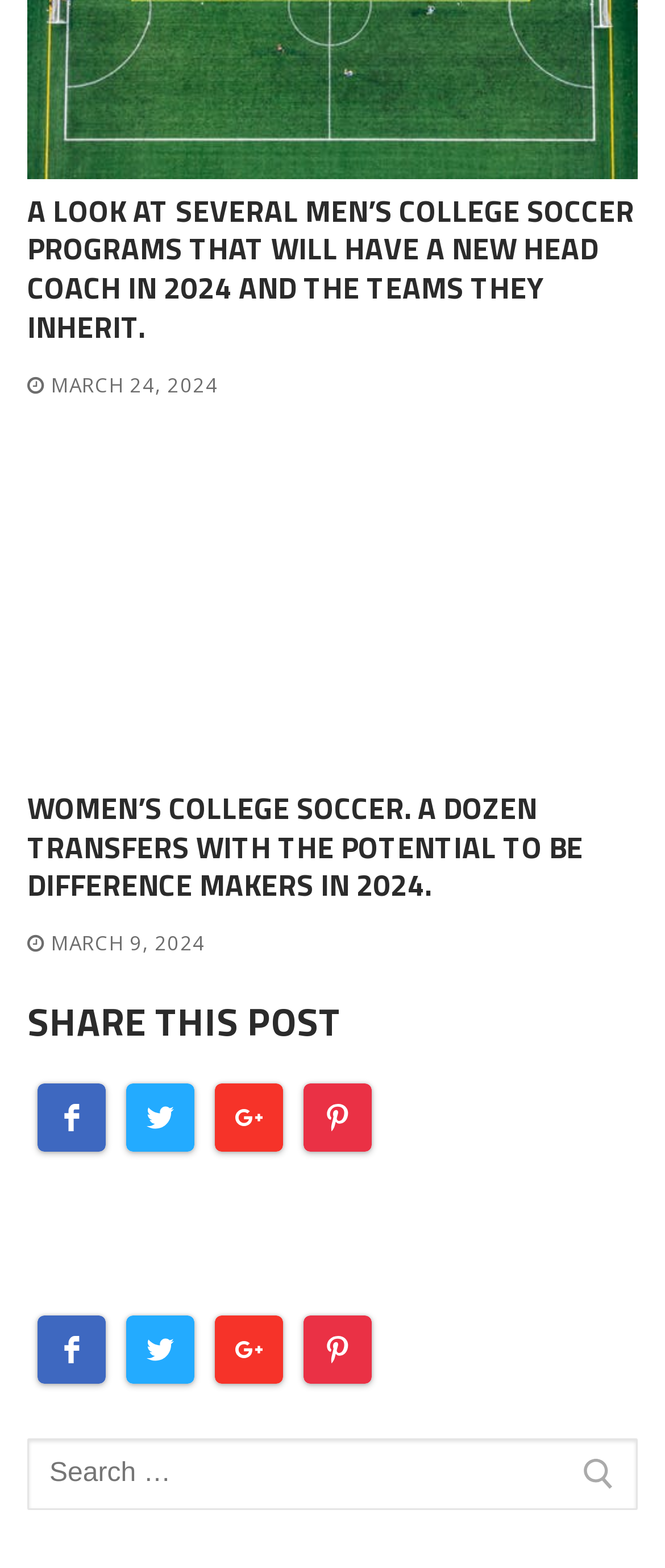Give a one-word or short-phrase answer to the following question: 
What is the topic of the first article?

Men's College Soccer